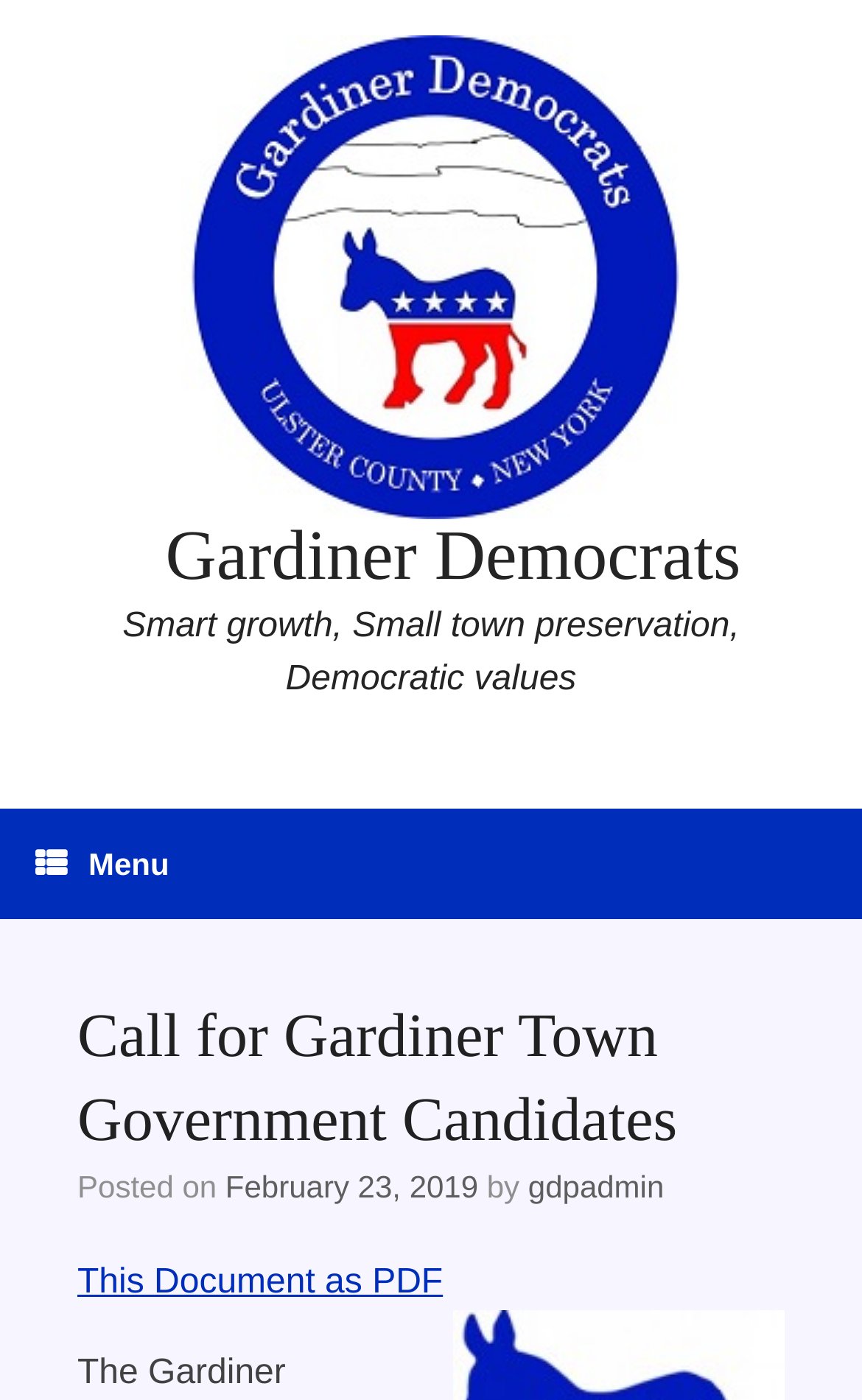Identify the bounding box coordinates for the UI element described as follows: Gardiner Democrats. Use the format (top-left x, top-left y, bottom-right x, bottom-right y) and ensure all values are floating point numbers between 0 and 1.

[0.09, 0.025, 0.91, 0.421]